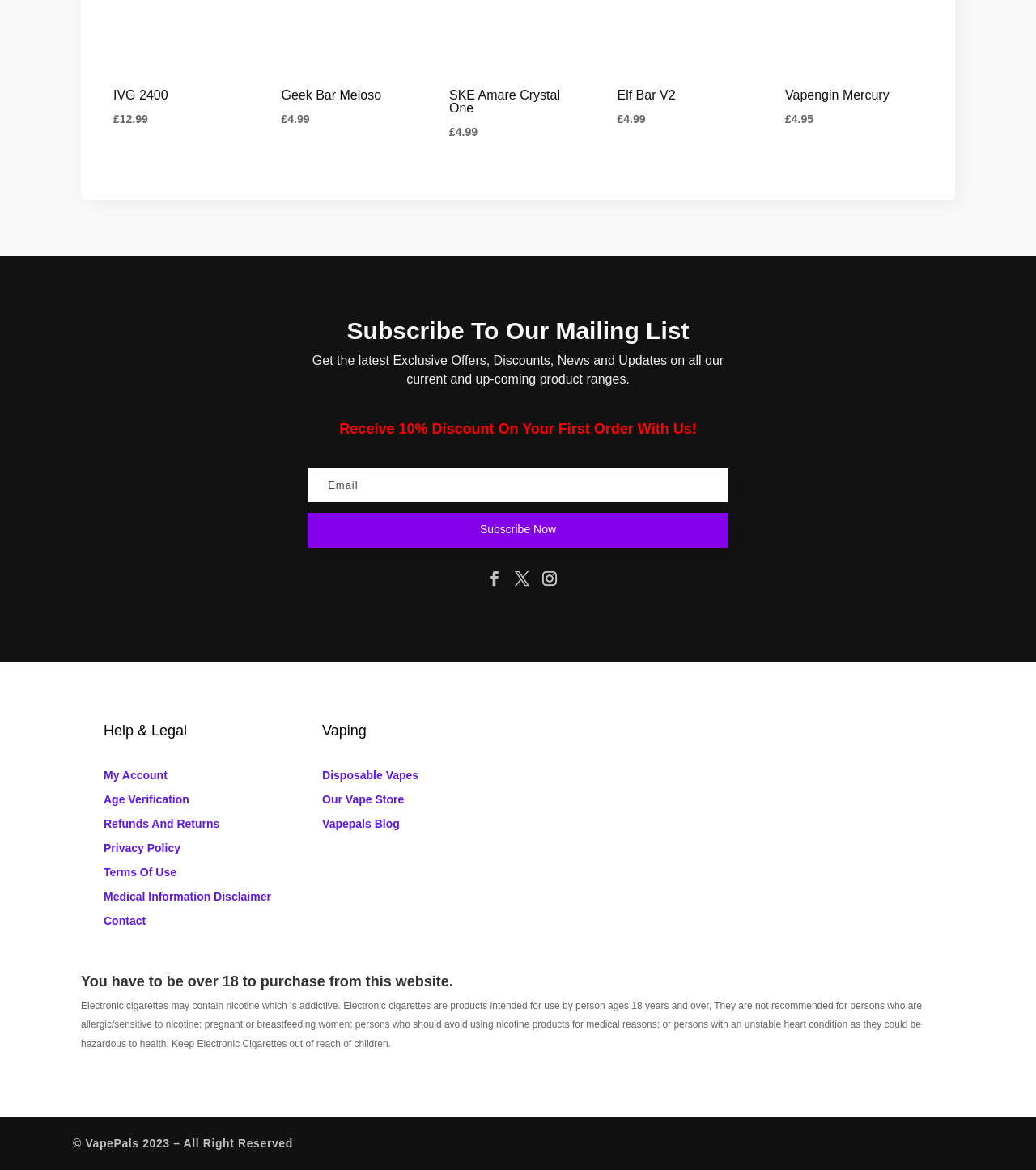Find the bounding box of the UI element described as follows: "Our Vape Store".

[0.311, 0.678, 0.39, 0.693]